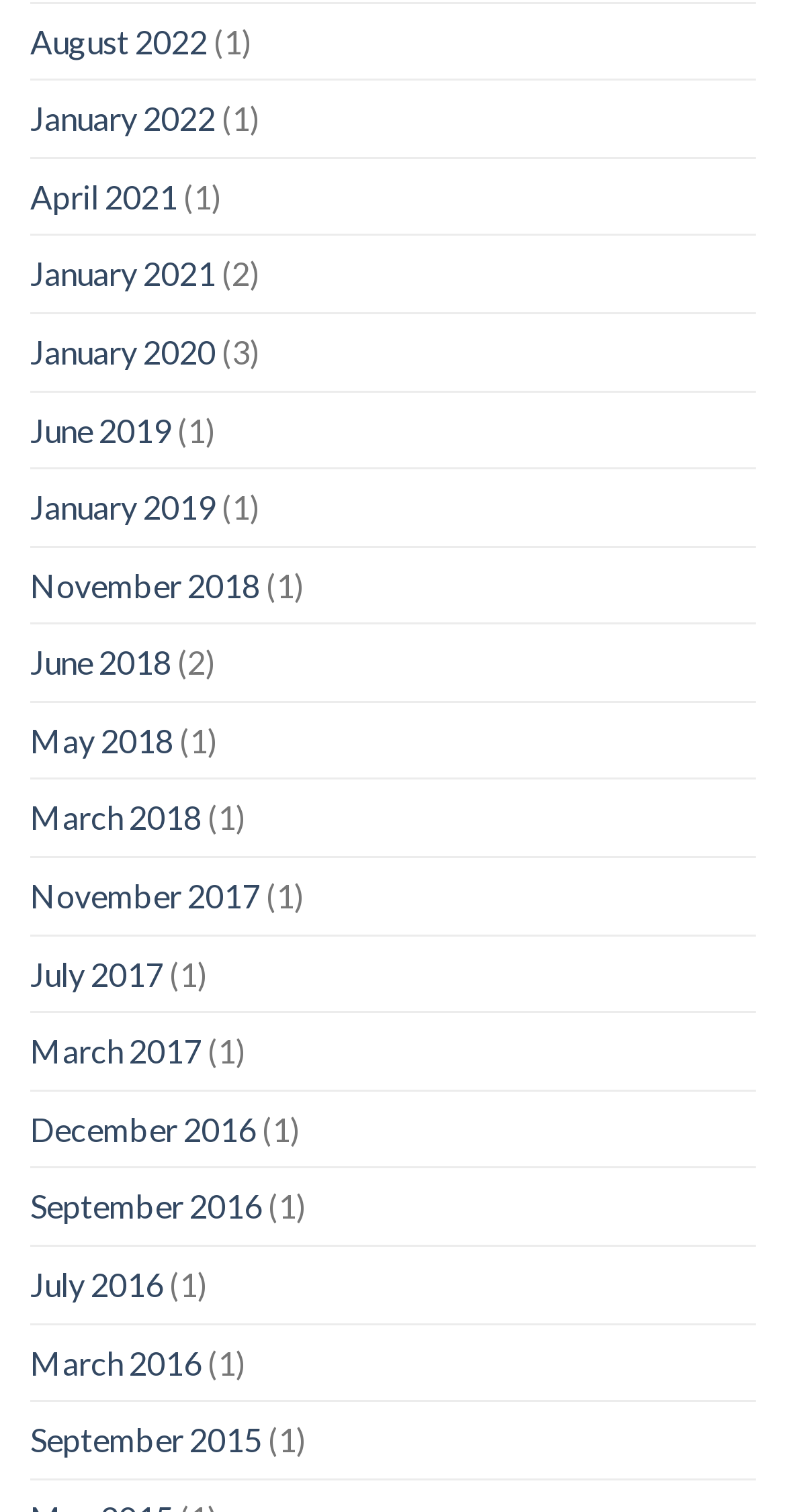Identify the bounding box coordinates for the region of the element that should be clicked to carry out the instruction: "View August 2022". The bounding box coordinates should be four float numbers between 0 and 1, i.e., [left, top, right, bottom].

[0.038, 0.002, 0.264, 0.052]